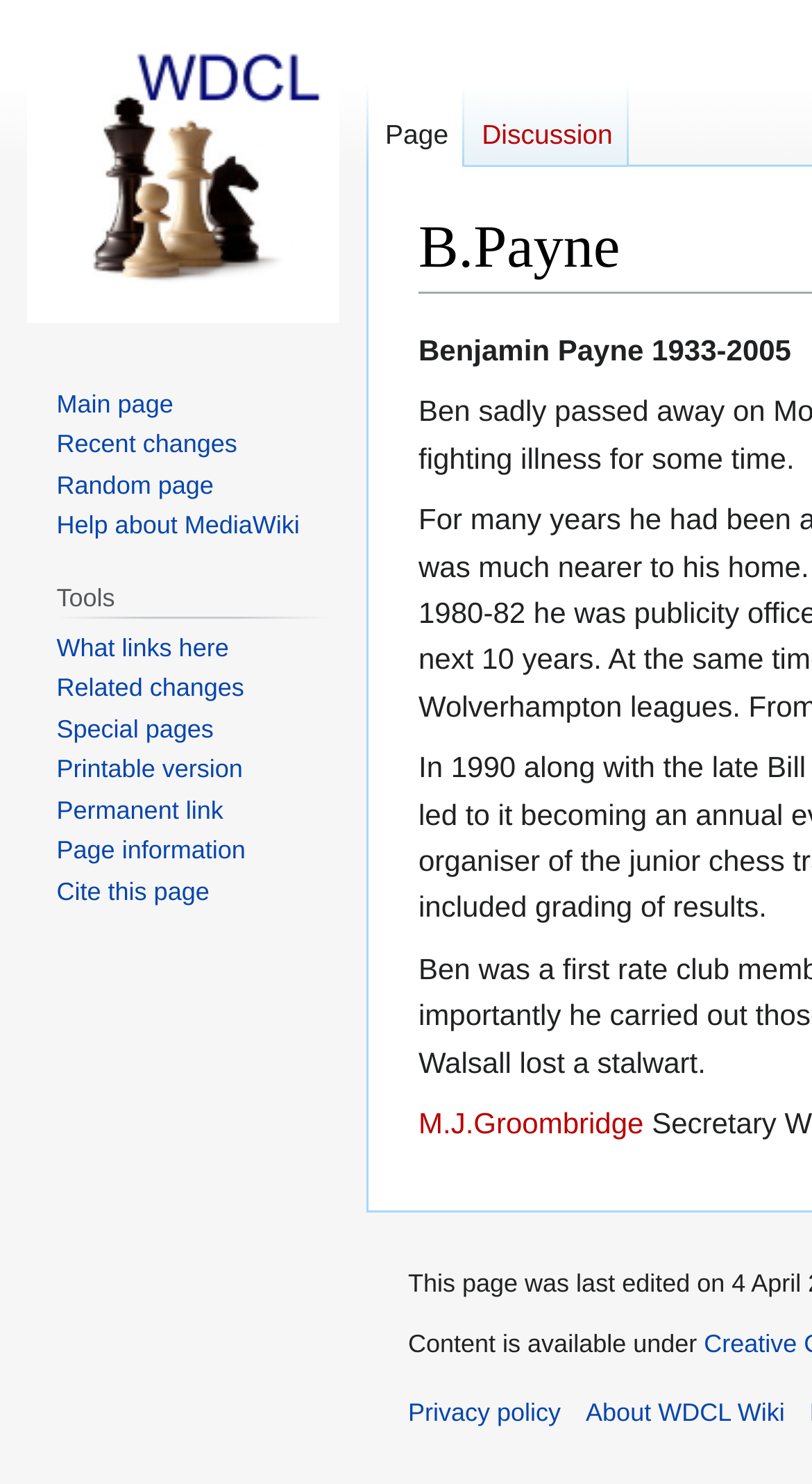Could you highlight the region that needs to be clicked to execute the instruction: "Read Engreen technology blog"?

None